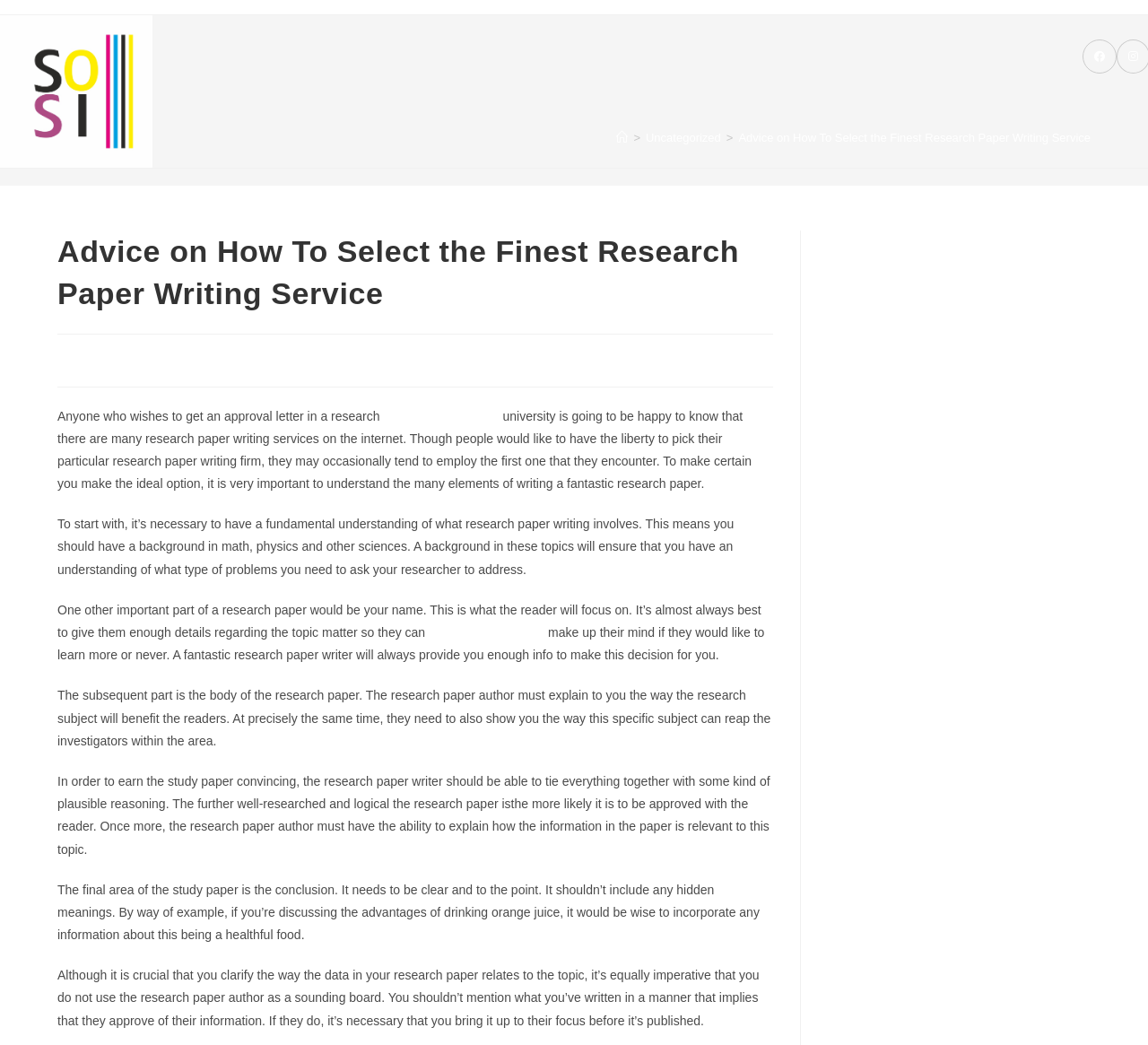Using the information shown in the image, answer the question with as much detail as possible: What is the category of the current post?

I found the answer by examining the breadcrumbs navigation section, where I saw a link with the text 'Uncategorized', which indicates the category of the current post.